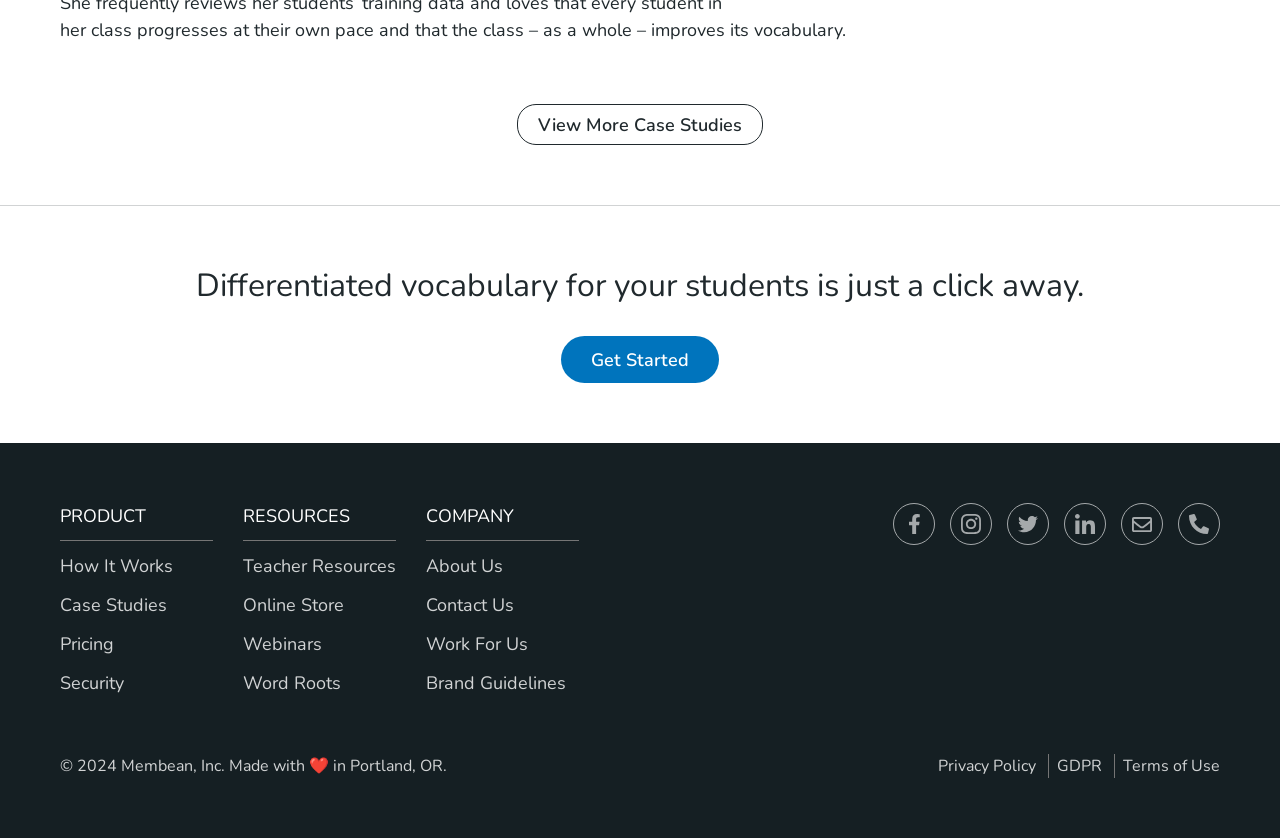Could you highlight the region that needs to be clicked to execute the instruction: "Check the pricing"?

[0.047, 0.755, 0.089, 0.783]